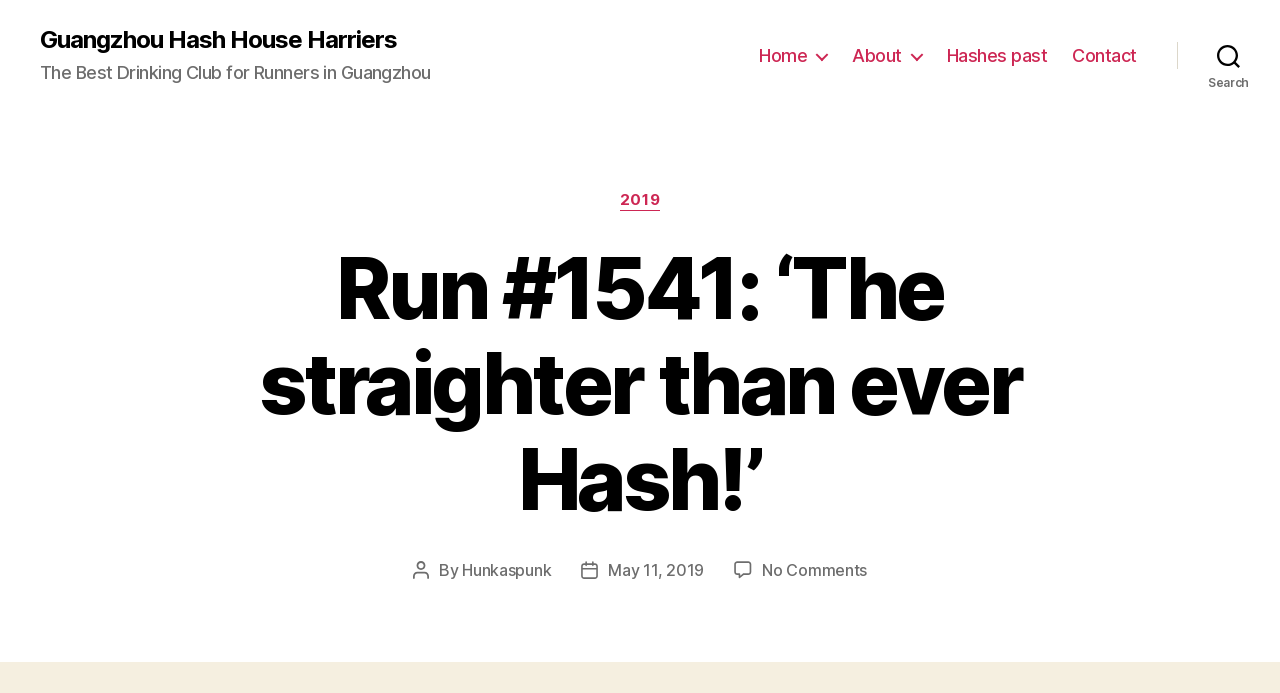What is the title of the current hash?
Analyze the image and deliver a detailed answer to the question.

The title of the current hash can be found in the main heading of the webpage, which says 'Run #1541: ‘The straighter than ever Hash!’'.